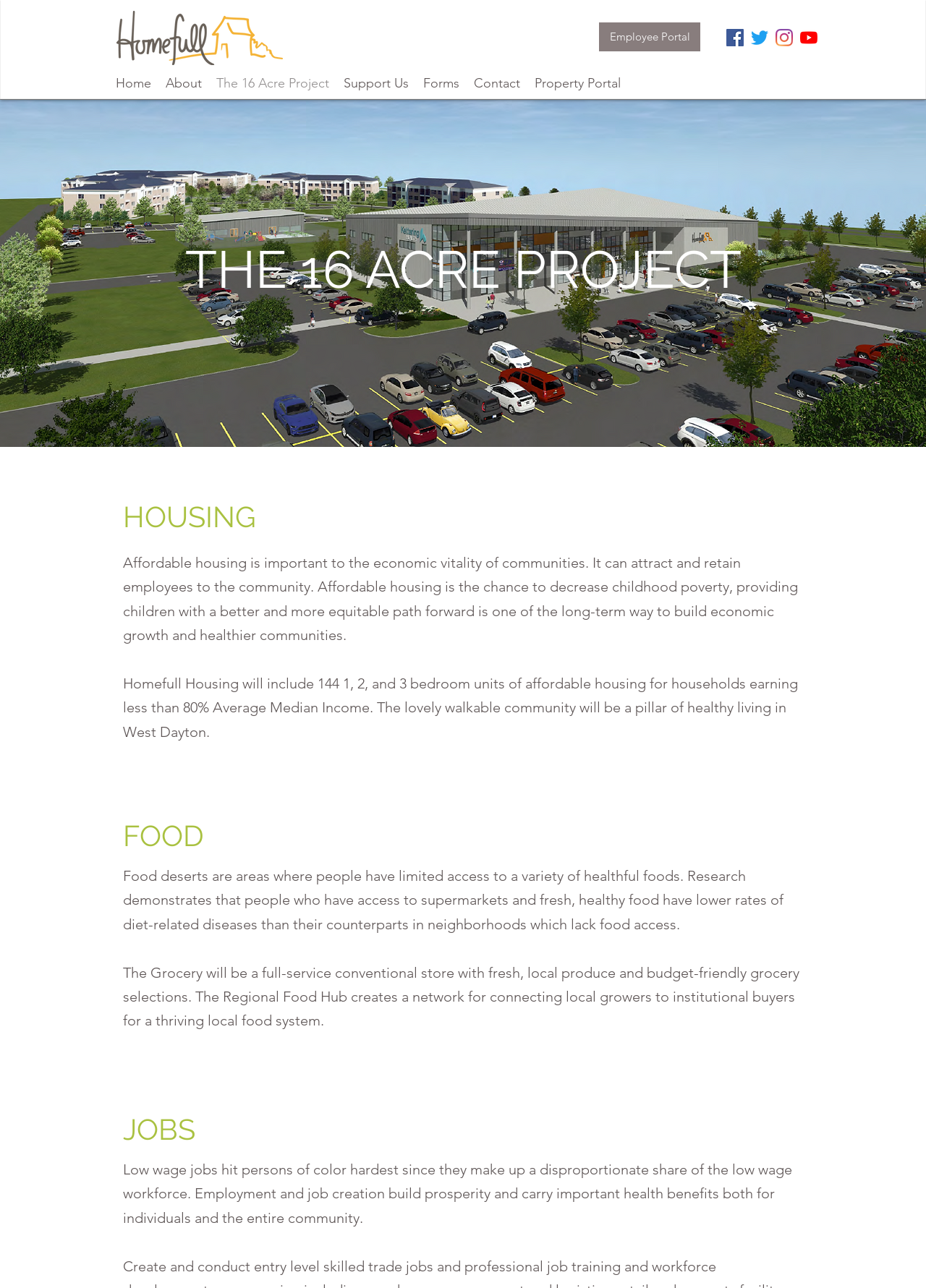Find the bounding box of the web element that fits this description: "The 16 Acre Project".

[0.226, 0.049, 0.363, 0.08]